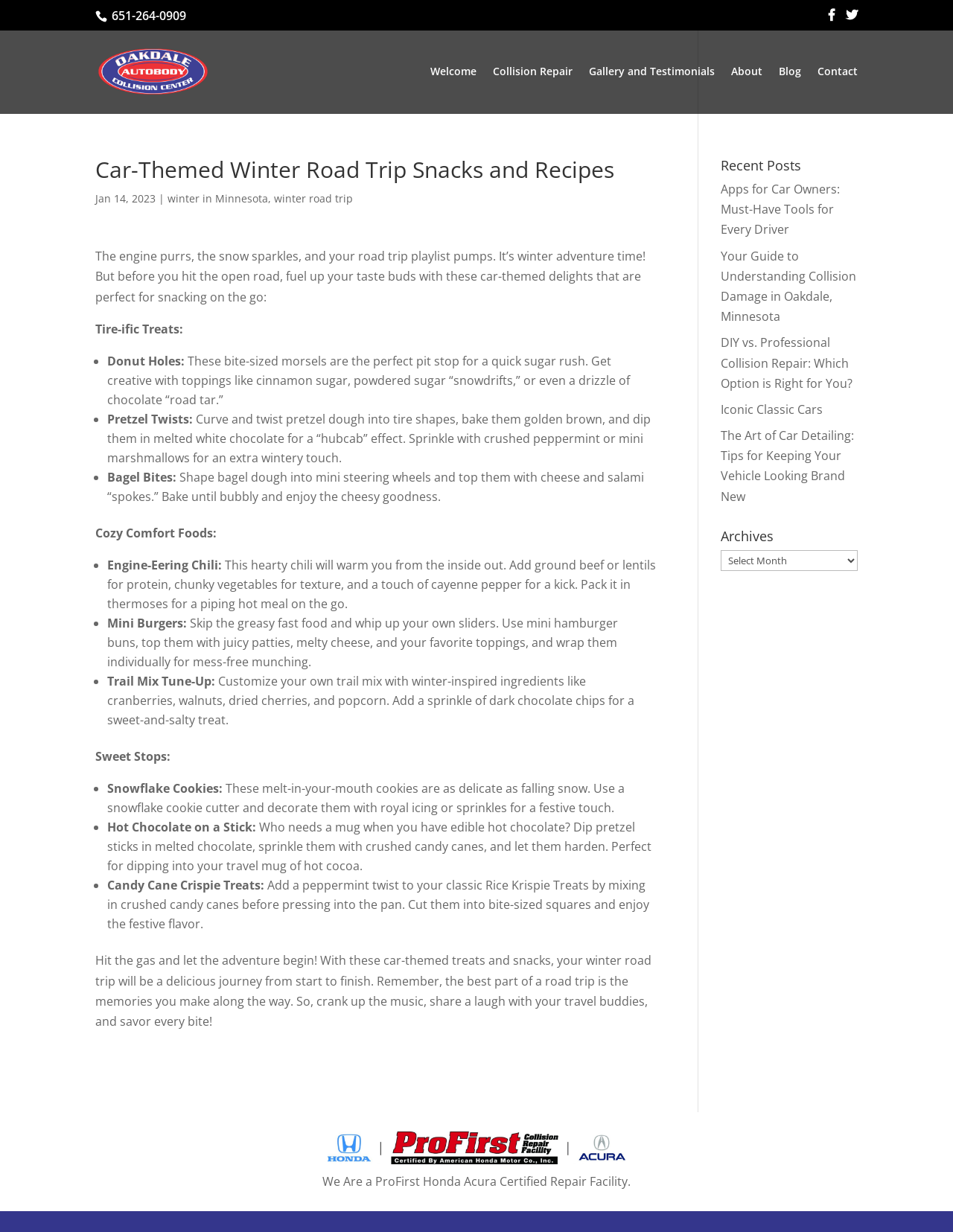Please locate the bounding box coordinates of the element's region that needs to be clicked to follow the instruction: "Read the article 'Car-Themed Winter Road Trip Snacks and Recipes'". The bounding box coordinates should be provided as four float numbers between 0 and 1, i.e., [left, top, right, bottom].

[0.1, 0.129, 0.689, 0.853]